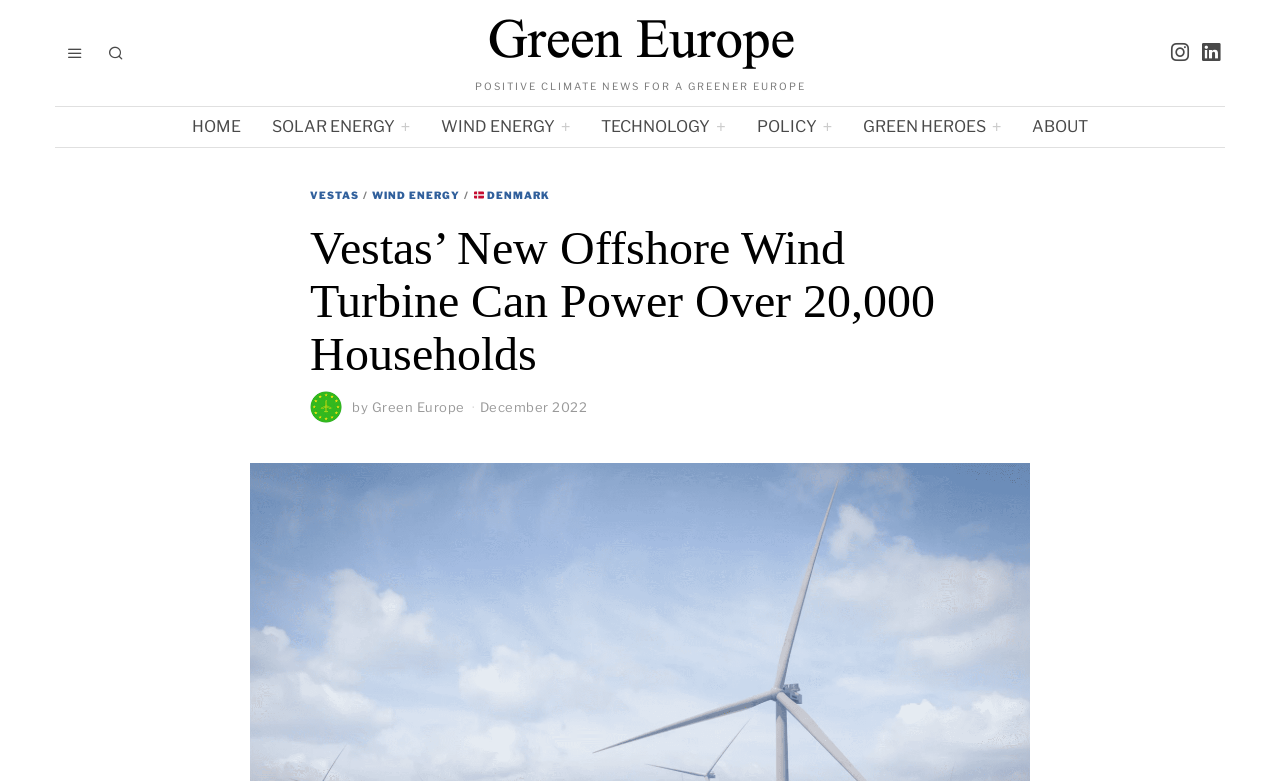Please determine the bounding box coordinates of the element to click on in order to accomplish the following task: "Read about WIND ENERGY". Ensure the coordinates are four float numbers ranging from 0 to 1, i.e., [left, top, right, bottom].

[0.291, 0.242, 0.359, 0.26]